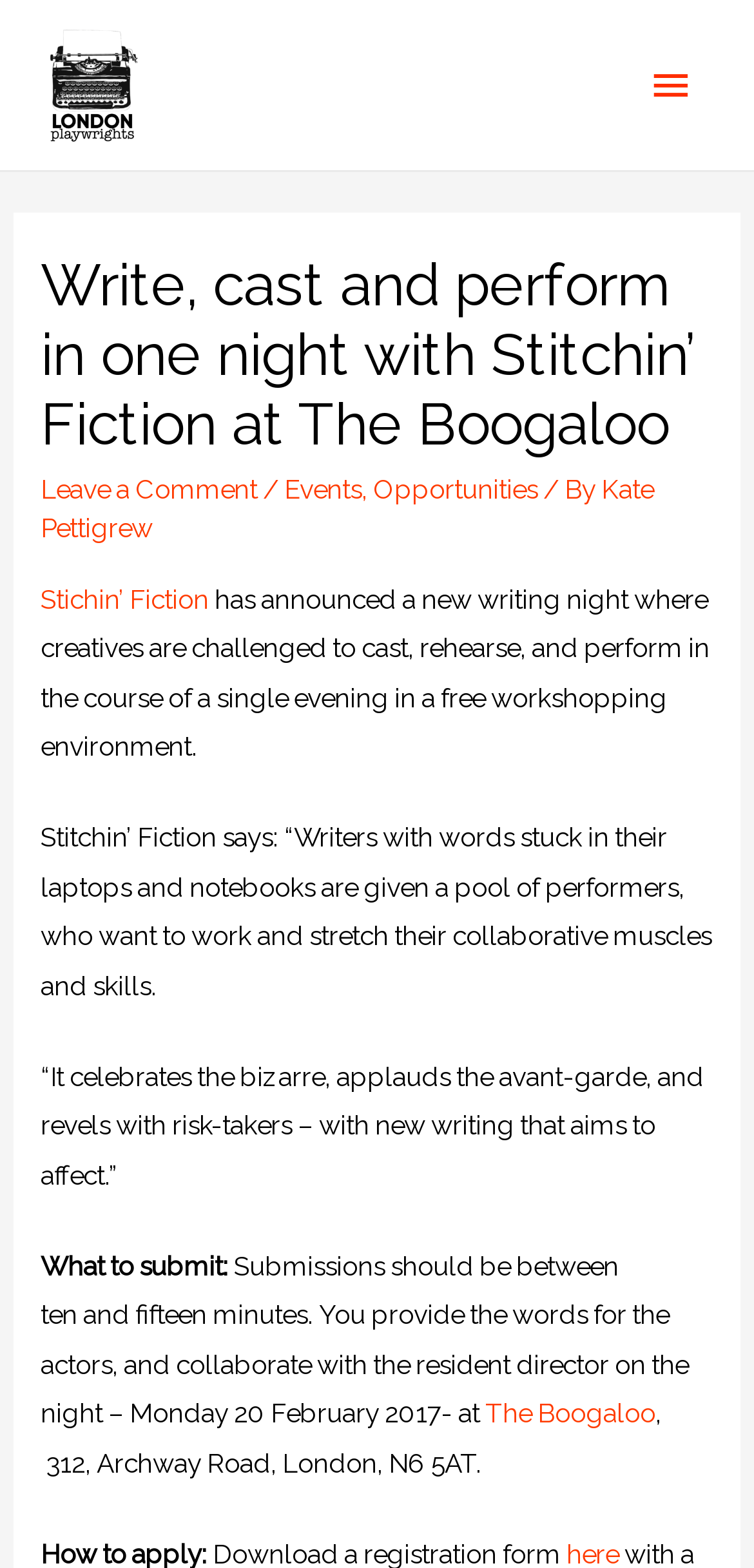Could you find the bounding box coordinates of the clickable area to complete this instruction: "Go to Home"?

None